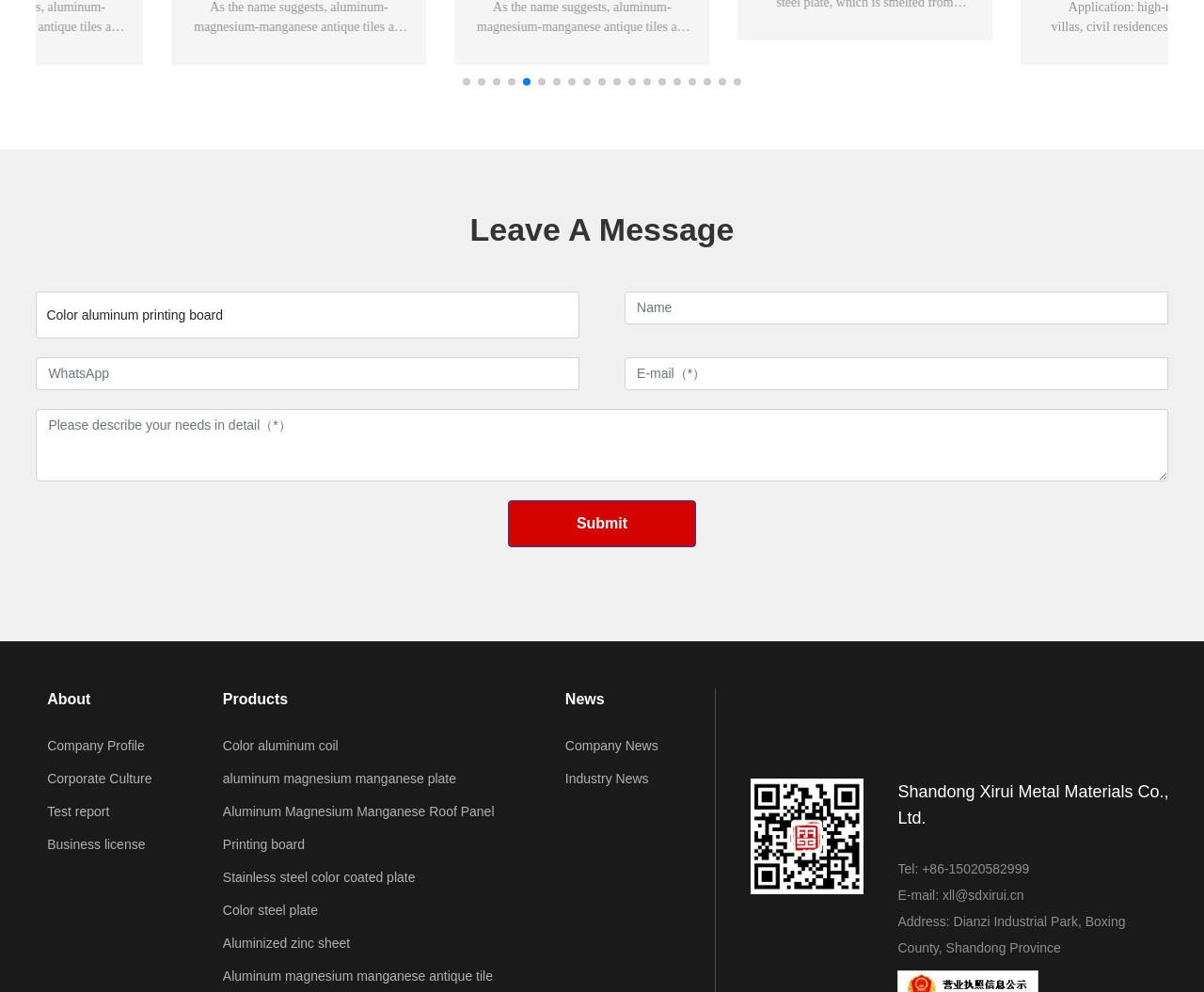How many slides are there?
Look at the image and construct a detailed response to the question.

I counted the number of buttons that start with 'Go to slide' and found that there are 19 buttons, indicating that there are 19 slides.